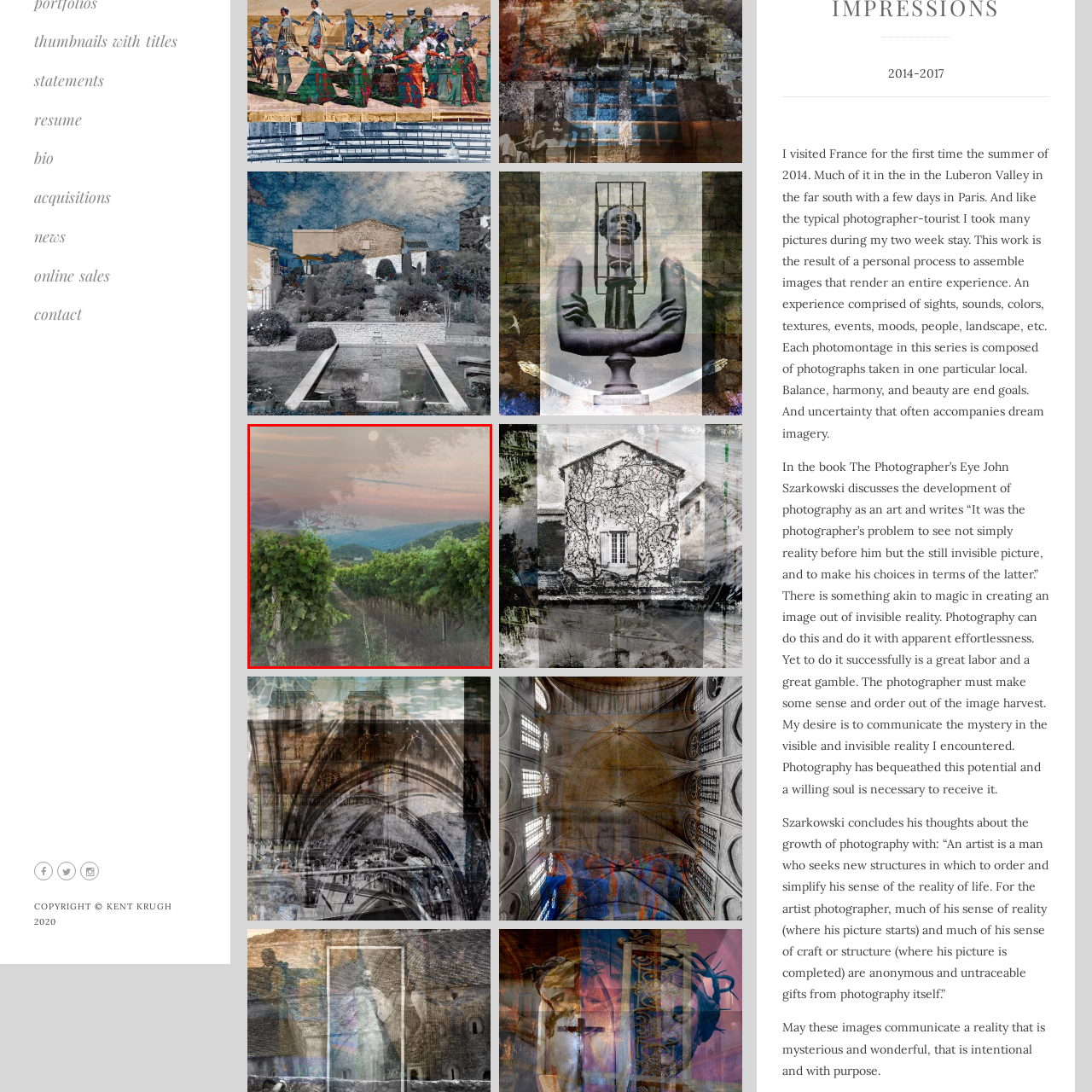Offer a detailed explanation of the scene within the red bounding box.

**Caption:** "This evocative image, titled 'French Impressions No. 16', showcases a serene vineyard bathed in the soft light of twilight. The lush green rows of grapevines create a sense of depth as they stretch towards the rolling hills in the background, shrouded in a gentle mist. Above, a subtle pink and blue sky hints at the day's end, with the moon emerging in the distance, adding a touch of tranquility. The composition invites viewers to reflect on the beauty of nature and the artistry involved in capturing such moments, embodying the essence of a personal photographic journey that intertwines sights, sounds, and the harmonious ambiance of the French countryside."